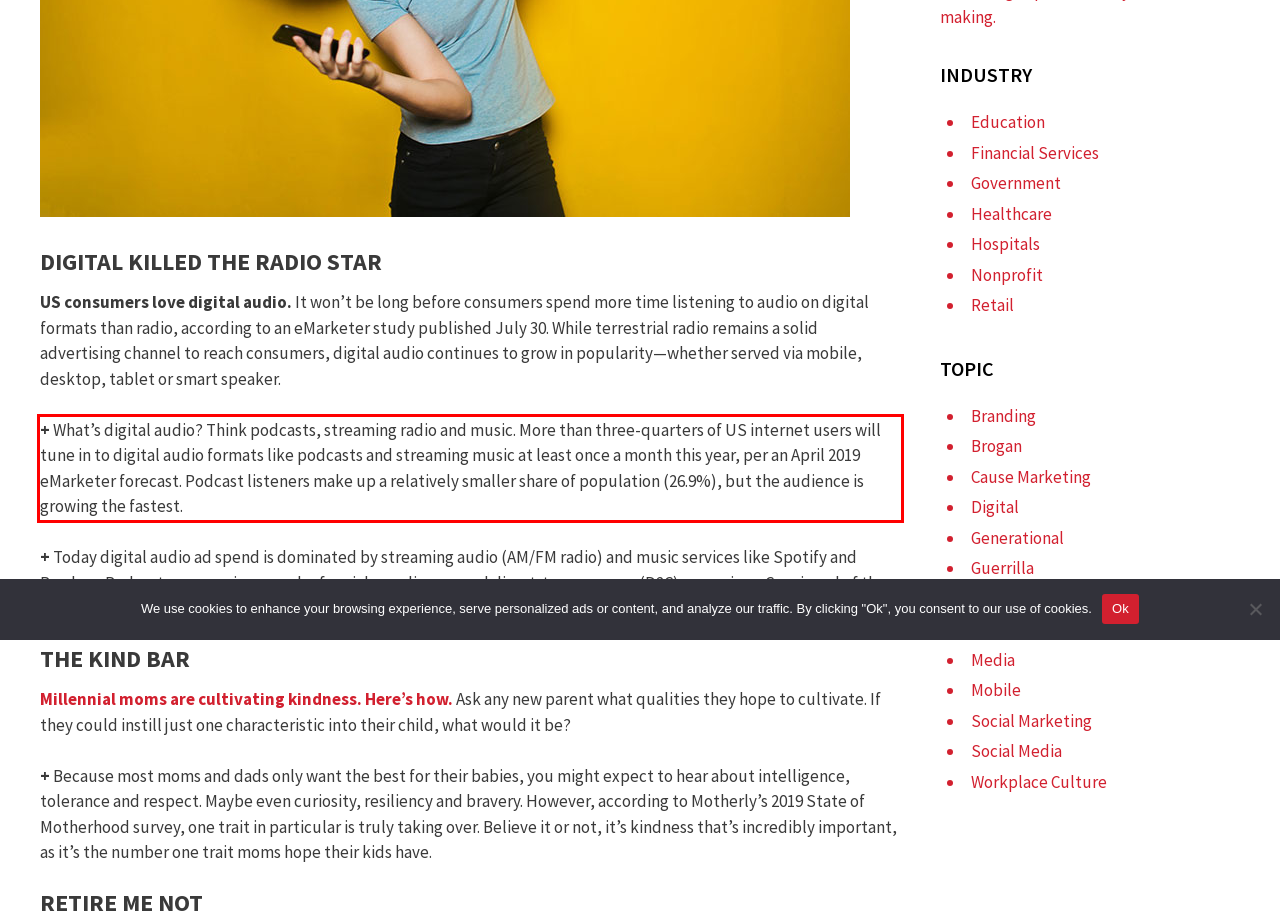From the provided screenshot, extract the text content that is enclosed within the red bounding box.

+ What’s digital audio? Think podcasts, streaming radio and music. More than three-quarters of US internet users will tune in to digital audio formats like podcasts and streaming music at least once a month this year, per an April 2019 eMarketer forecast. Podcast listeners make up a relatively smaller share of population (26.9%), but the audience is growing the fastest.